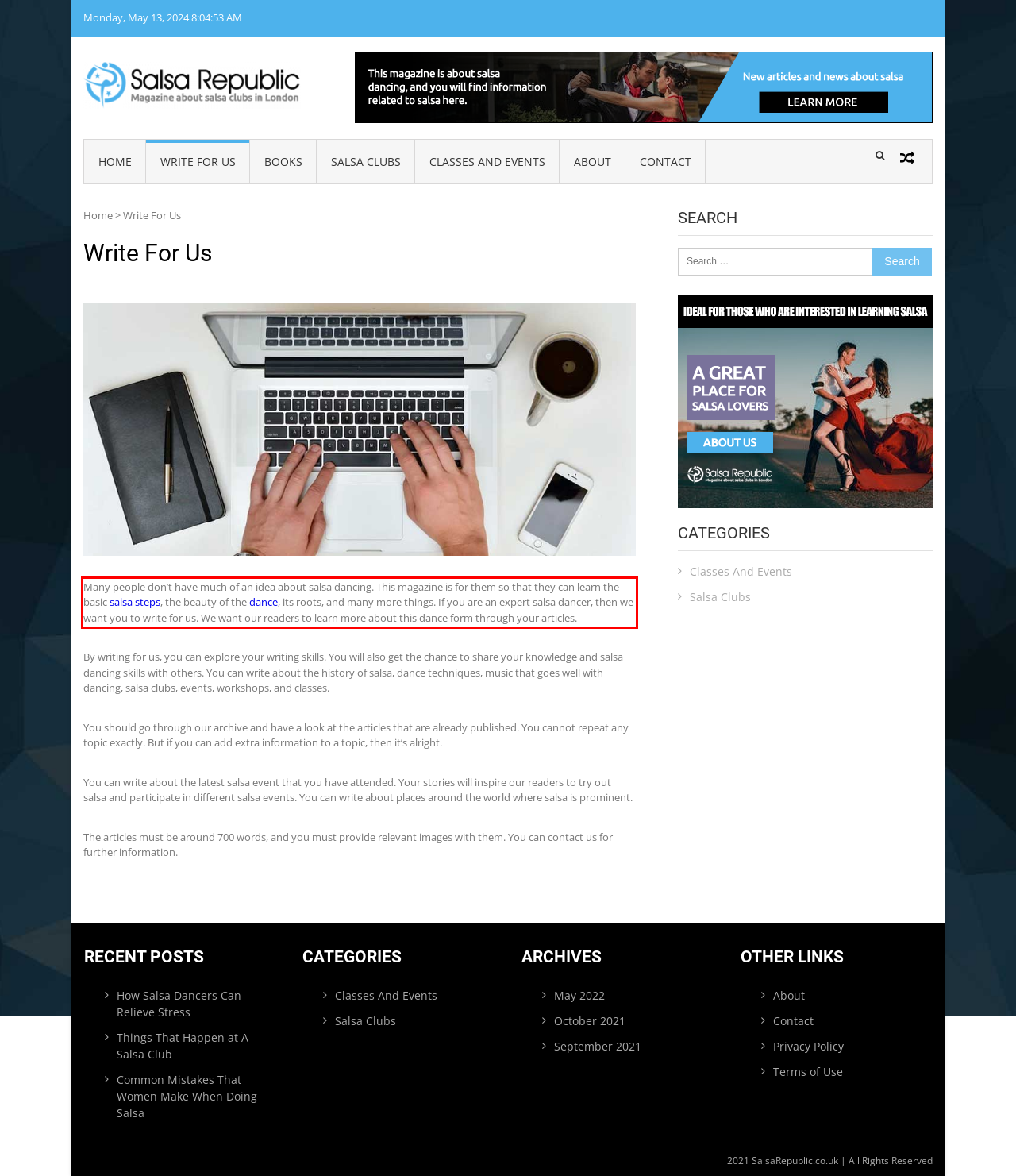Please use OCR to extract the text content from the red bounding box in the provided webpage screenshot.

Many people don’t have much of an idea about salsa dancing. This magazine is for them so that they can learn the basic salsa steps, the beauty of the dance, its roots, and many more things. If you are an expert salsa dancer, then we want you to write for us. We want our readers to learn more about this dance form through your articles.